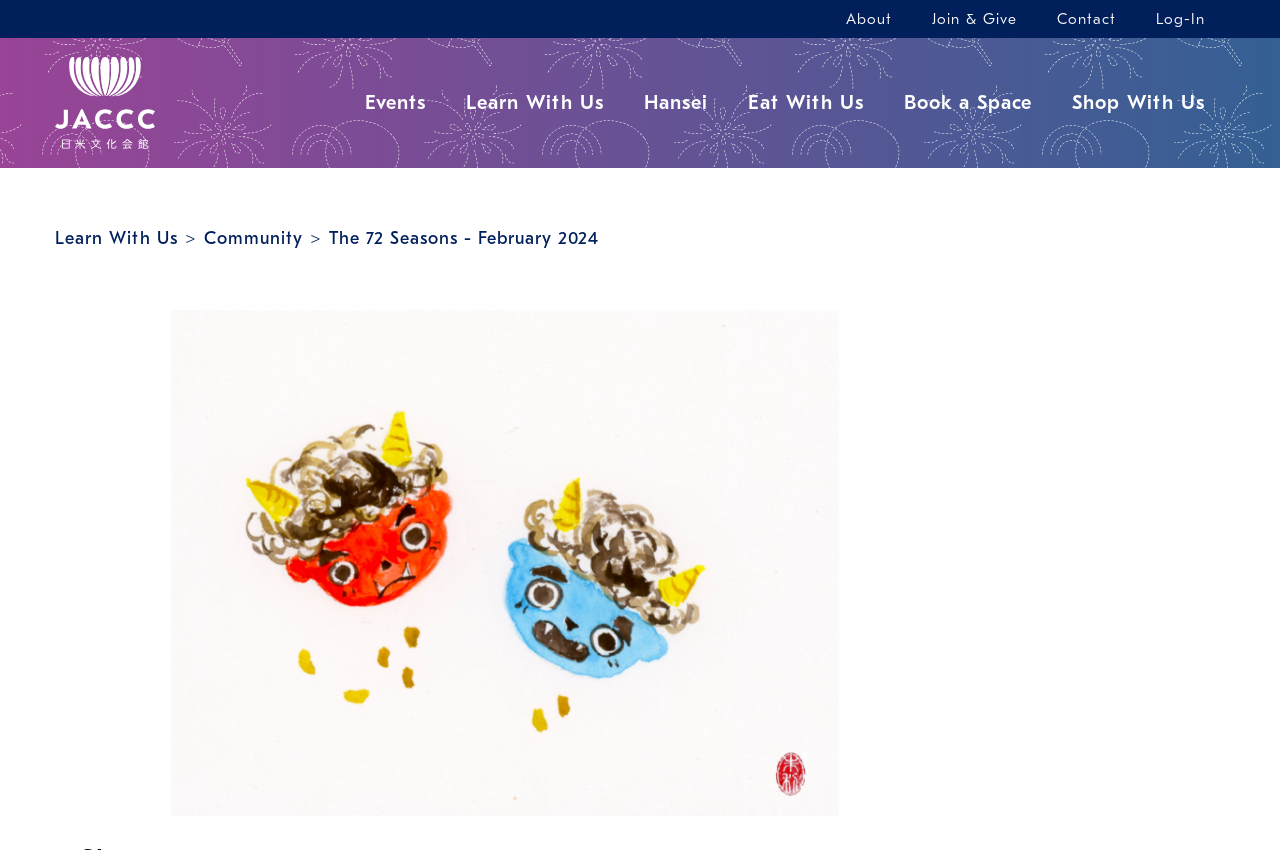Please identify the bounding box coordinates of the element I need to click to follow this instruction: "contact us".

[0.818, 0.0, 0.88, 0.045]